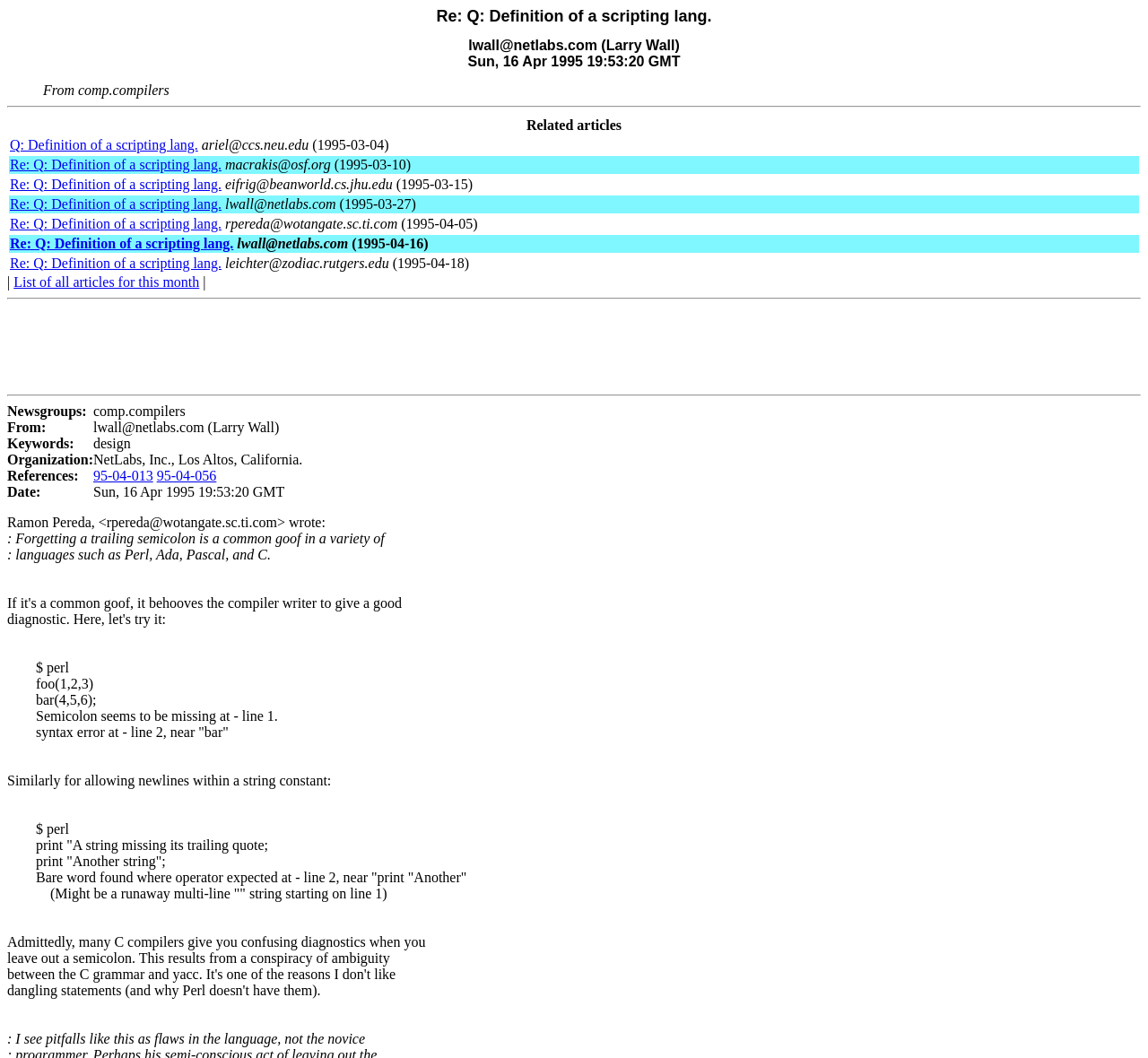Can you find the bounding box coordinates for the UI element given this description: "aria-label="Advertisement" name="aswift_0" title="Advertisement""? Provide the coordinates as four float numbers between 0 and 1: [left, top, right, bottom].

[0.006, 0.289, 0.575, 0.366]